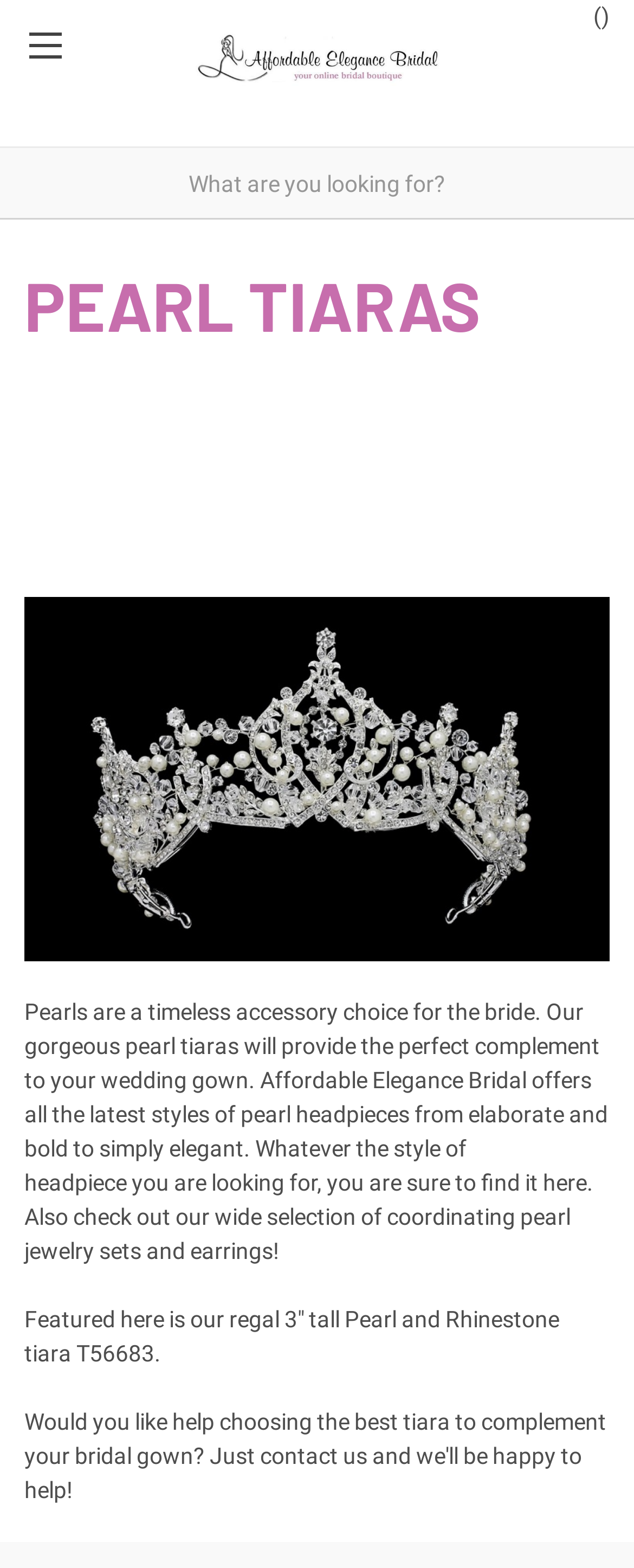What is the purpose of the 'contact us' link?
Answer with a single word or phrase, using the screenshot for reference.

Get help choosing a tiara